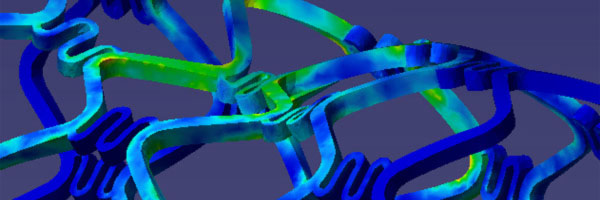Please give a short response to the question using one word or a phrase:
What does the interplay of colors suggest?

Varying levels of stress or strain